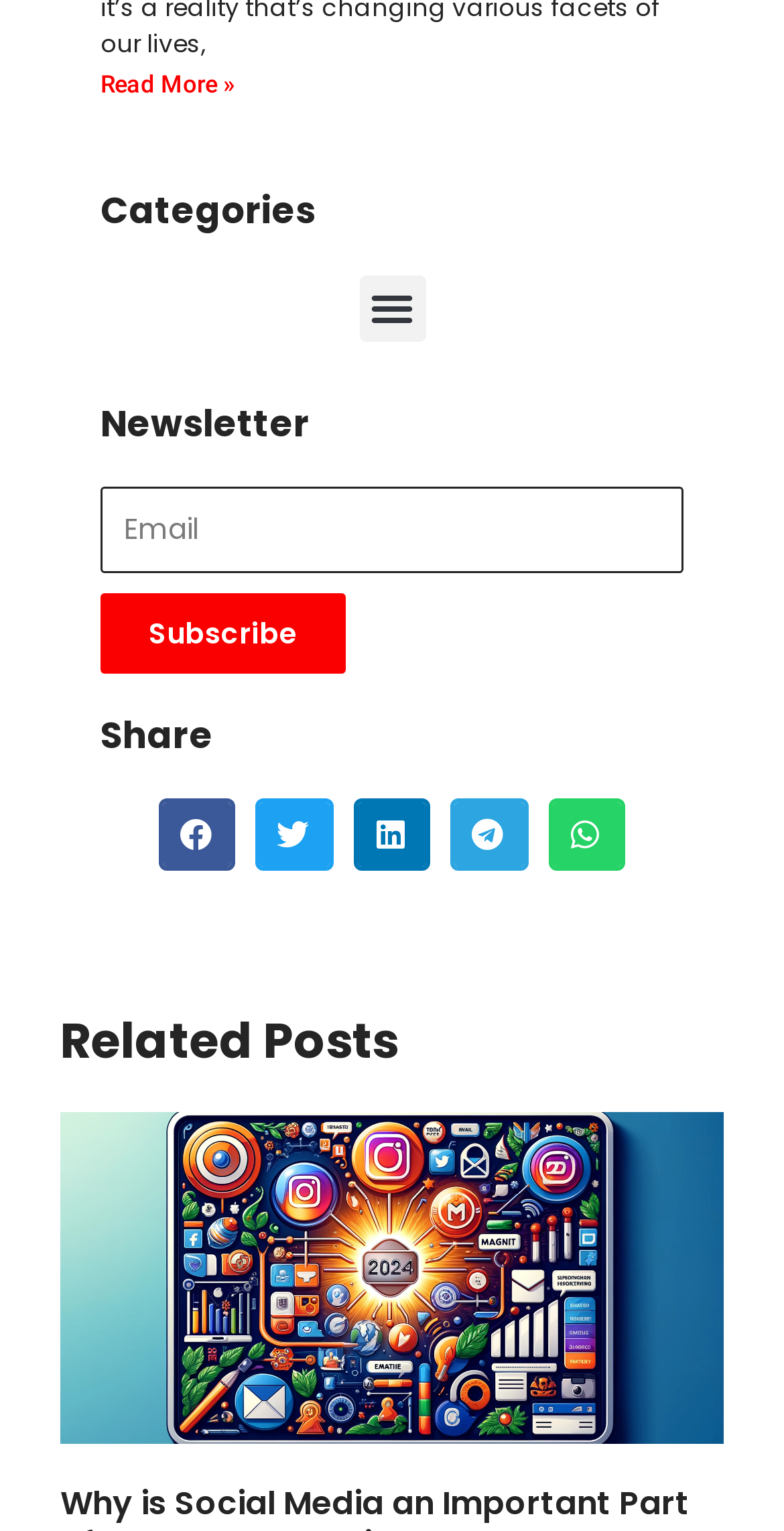Look at the image and answer the question in detail:
What is the topic of the article?

The topic of the article can be determined by looking at the link 'Read more about Revolutionary Impact of AI on Social Media in 2024' which suggests that the article is about the impact of AI on social media in 2024.